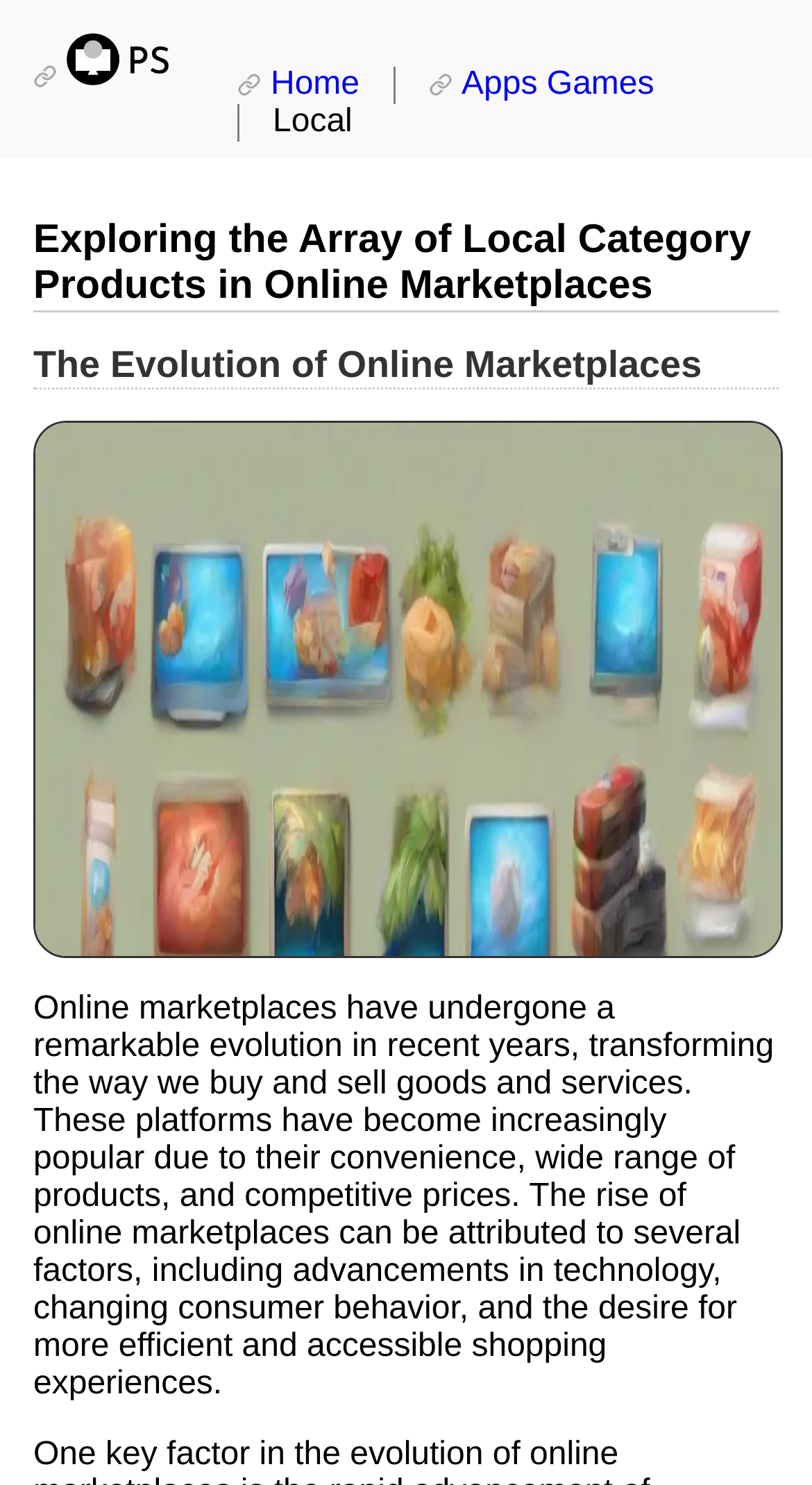What is the topic of the text below the image?
Please use the visual content to give a single word or phrase answer.

Online marketplaces